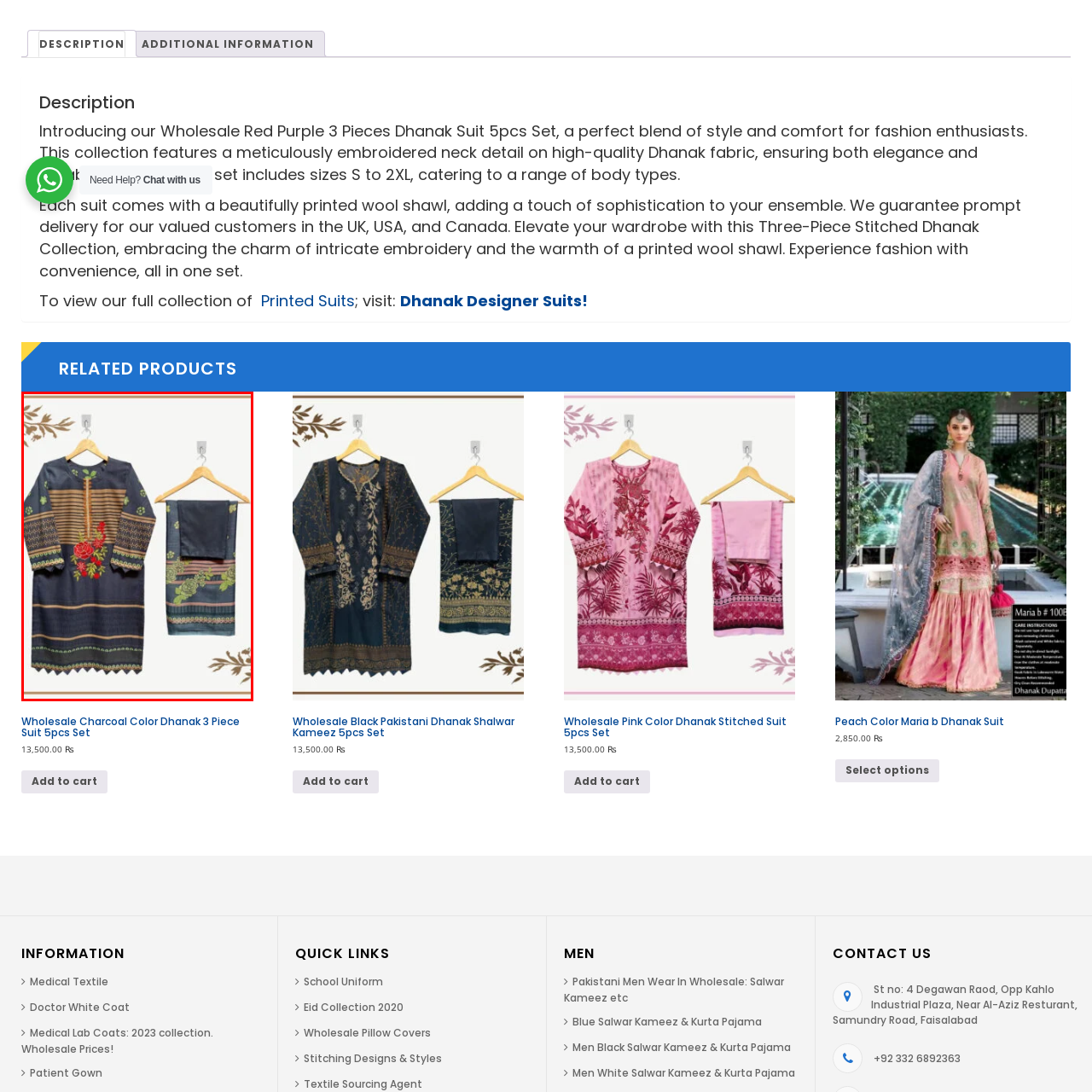Explain in detail what is happening in the red-marked area of the image.

The image showcases a beautifully crafted wholesale Dhanak suit set, featuring a striking charcoal color. The ensemble includes a long, elegantly designed kurta adorned with intricate embroidery that combines floral patterns and horizontal striped details. The vibrant floral motif in hues of red adds a pop of color to the otherwise classic design, making it suitable for both casual and festive occasions. 

Accompanying the kurta is a coordinating shawl, enhancing the visual appeal of the outfit. This 5-piece set is available in a range of sizes, from S to 2XL, ensuring a perfect fit for diverse body types. The high-quality fabric promises comfort and durability, ideal for fashion enthusiasts looking to elevate their wardrobe. The design reflects a blend of tradition and modern style, making it a versatile choice for all occasions.

This suit set is part of a larger collection that includes options for prompt delivery to customers in the UK, USA, and Canada, emphasizing convenience alongside fashion.